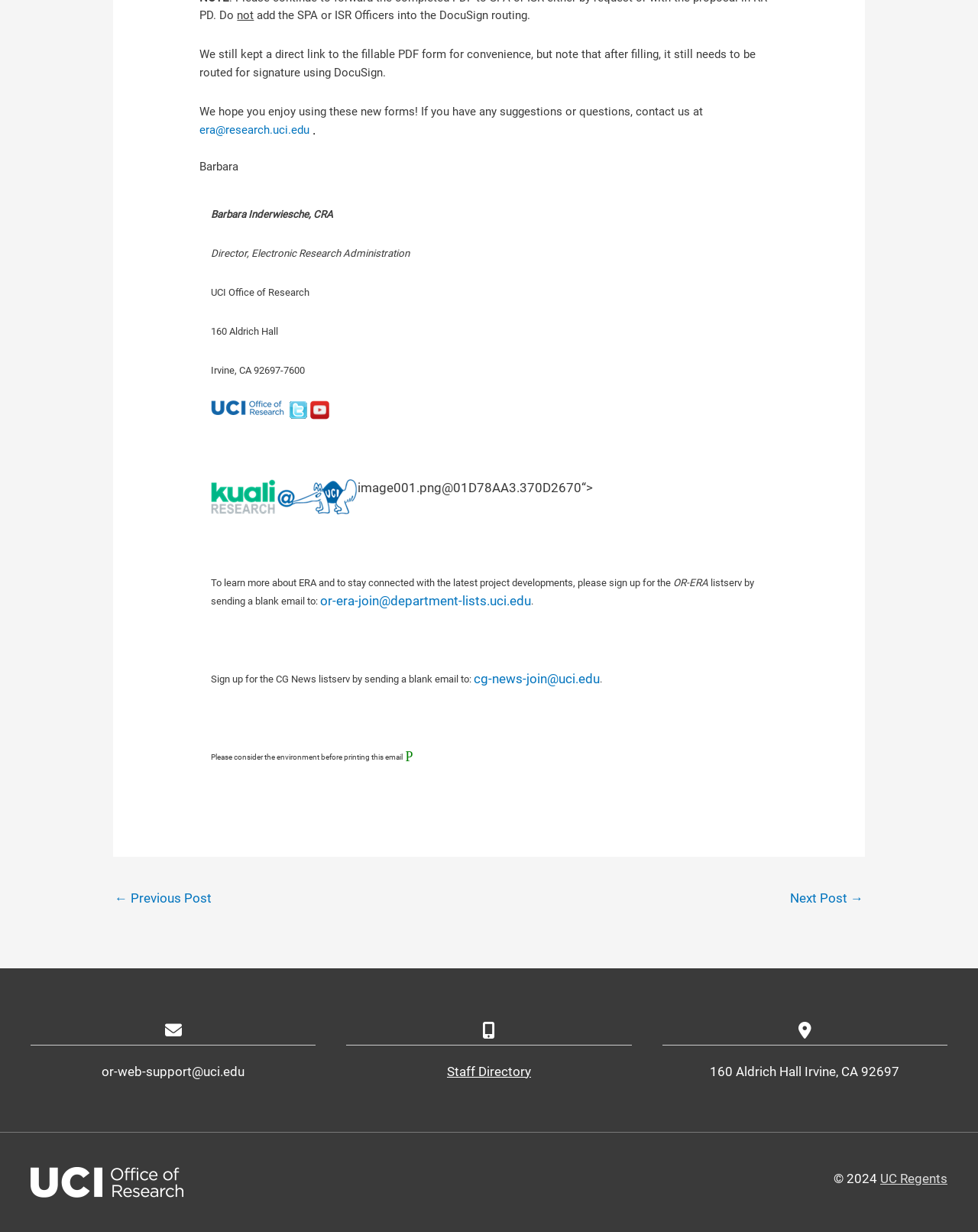Identify the bounding box coordinates for the element you need to click to achieve the following task: "Visit the Office of Research". The coordinates must be four float values ranging from 0 to 1, formatted as [left, top, right, bottom].

[0.031, 0.95, 0.188, 0.963]